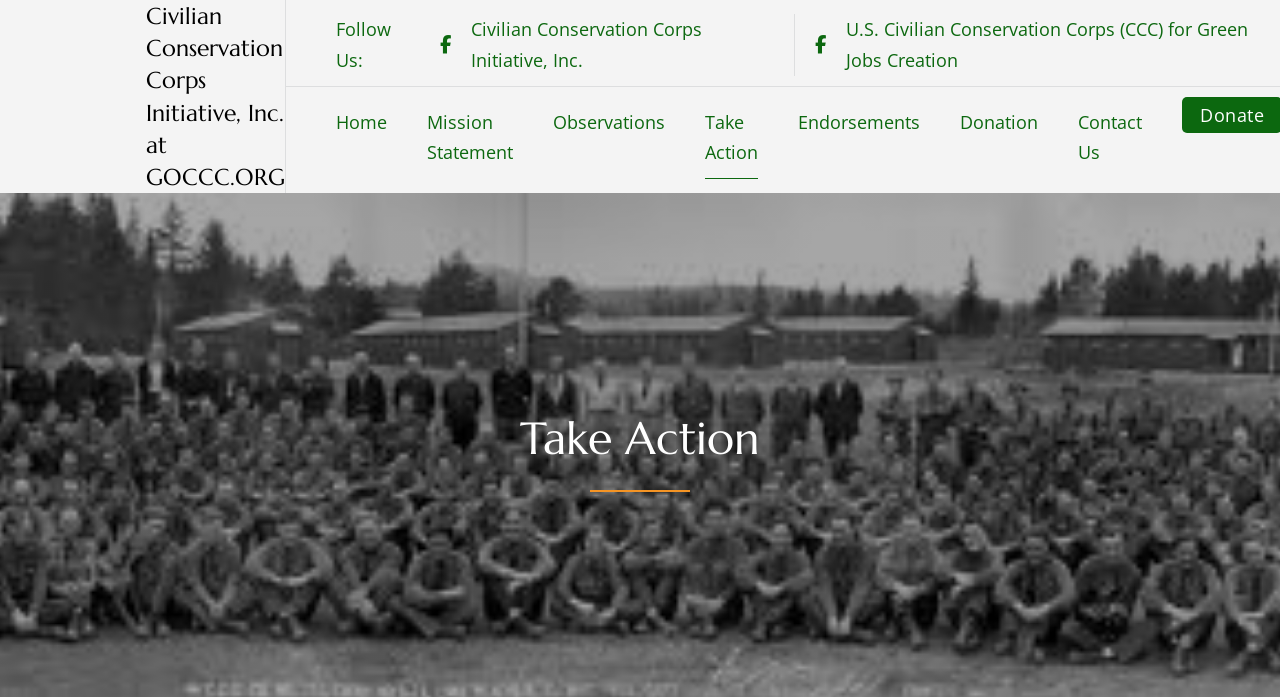Please identify the bounding box coordinates of the element I need to click to follow this instruction: "Take action to support the legislation".

[0.551, 0.153, 0.592, 0.256]